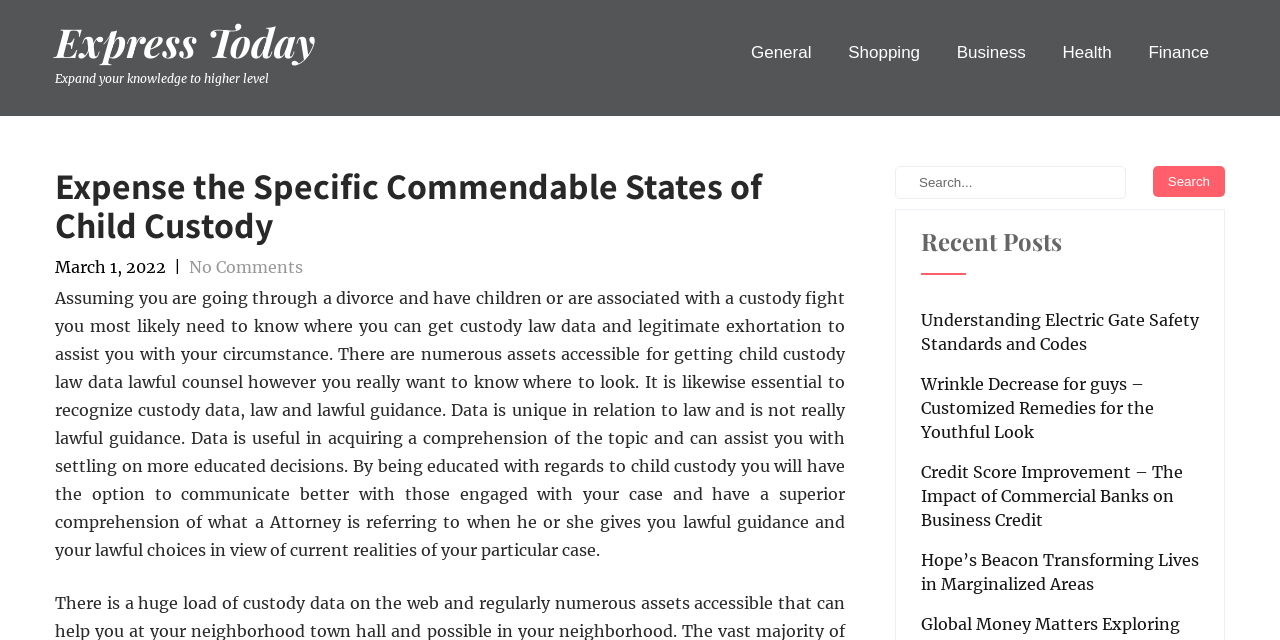What is the date of the article?
Based on the screenshot, give a detailed explanation to answer the question.

The date of the article is mentioned in the text as 'March 1, 2022', which suggests that the webpage is an article or blog post published on that date.